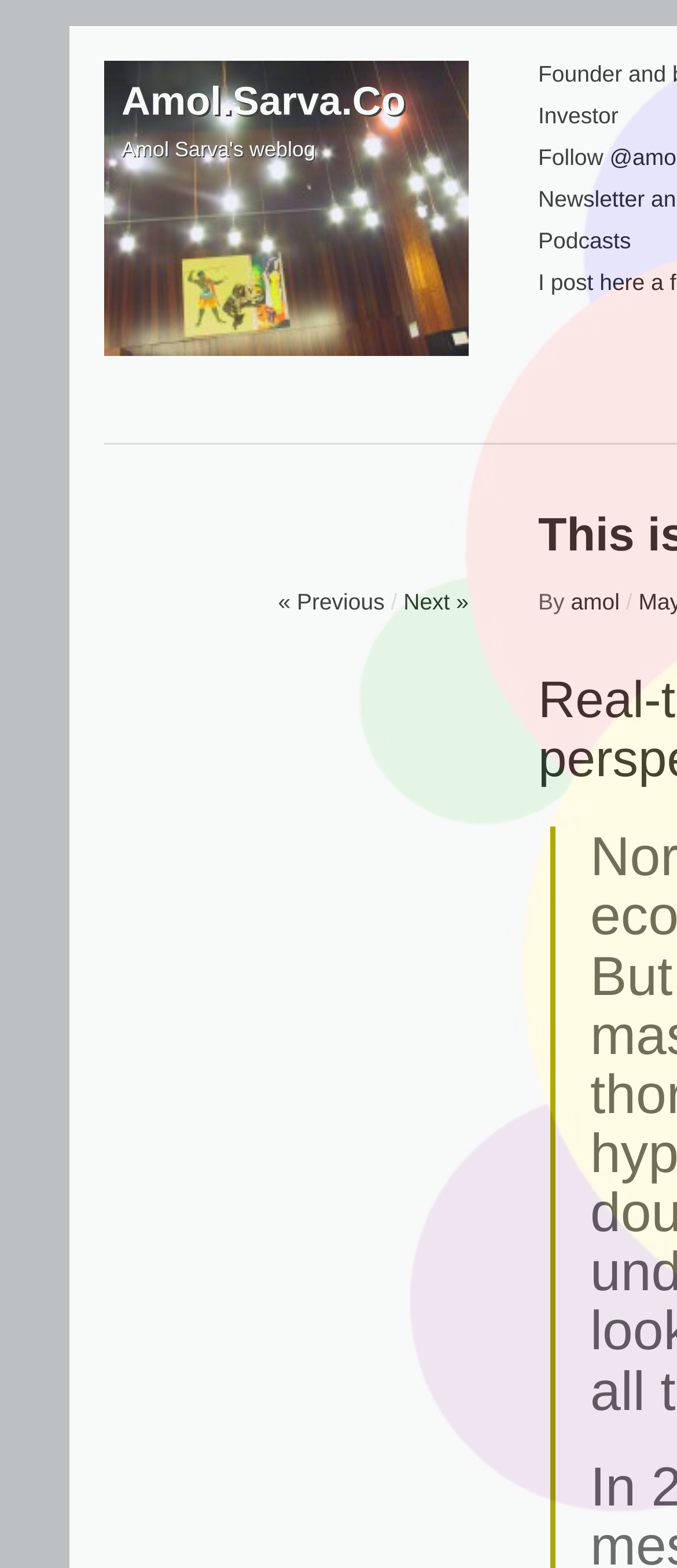Please find the bounding box for the UI element described by: "« Previous".

[0.411, 0.375, 0.568, 0.392]